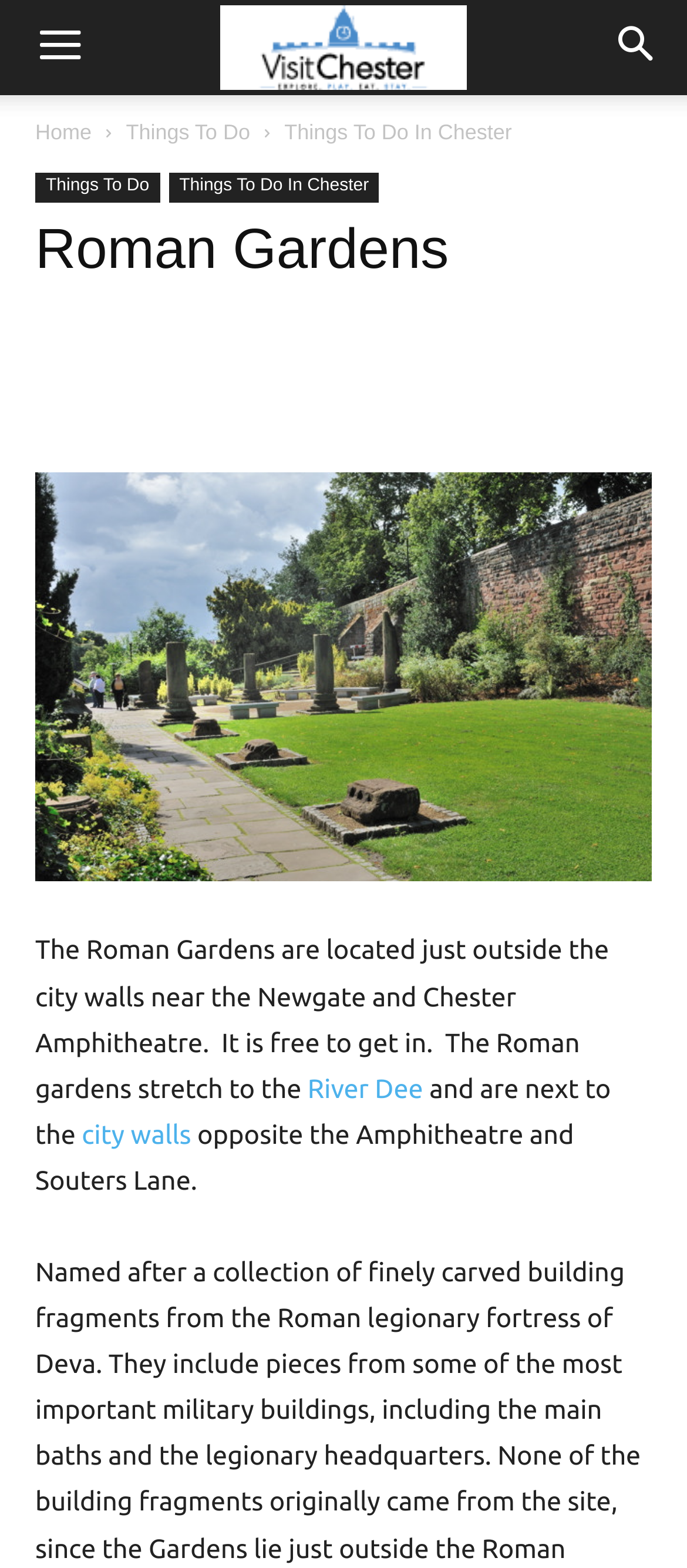Can you find the bounding box coordinates for the UI element given this description: "About"? Provide the coordinates as four float numbers between 0 and 1: [left, top, right, bottom].

None